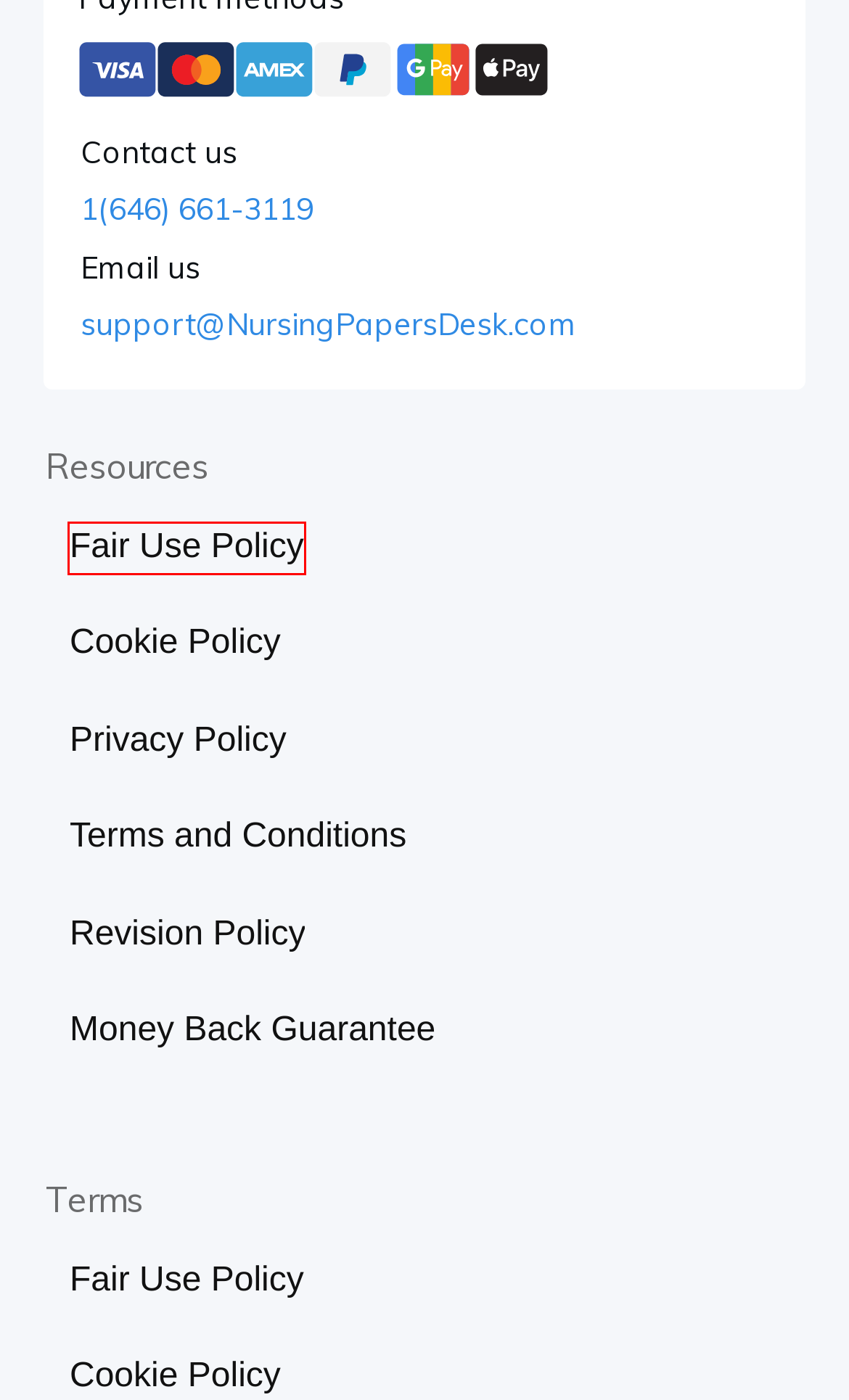You are provided with a screenshot of a webpage containing a red rectangle bounding box. Identify the webpage description that best matches the new webpage after the element in the bounding box is clicked. Here are the potential descriptions:
A. About Us - NursingPapersDesk
B. Cookie Policy - NursingPapersDesk
C. Fair Use Policy - NursingPapersDesk
D. Privacy Policy - NursingPapersDesk
E. Revision Policy - NursingPapersDesk
F. Main Post - NursingPapersDesk
G. Terms and Conditions - NursingPapersDesk
H. Money Back Guarantee - NursingPapersDesk

C